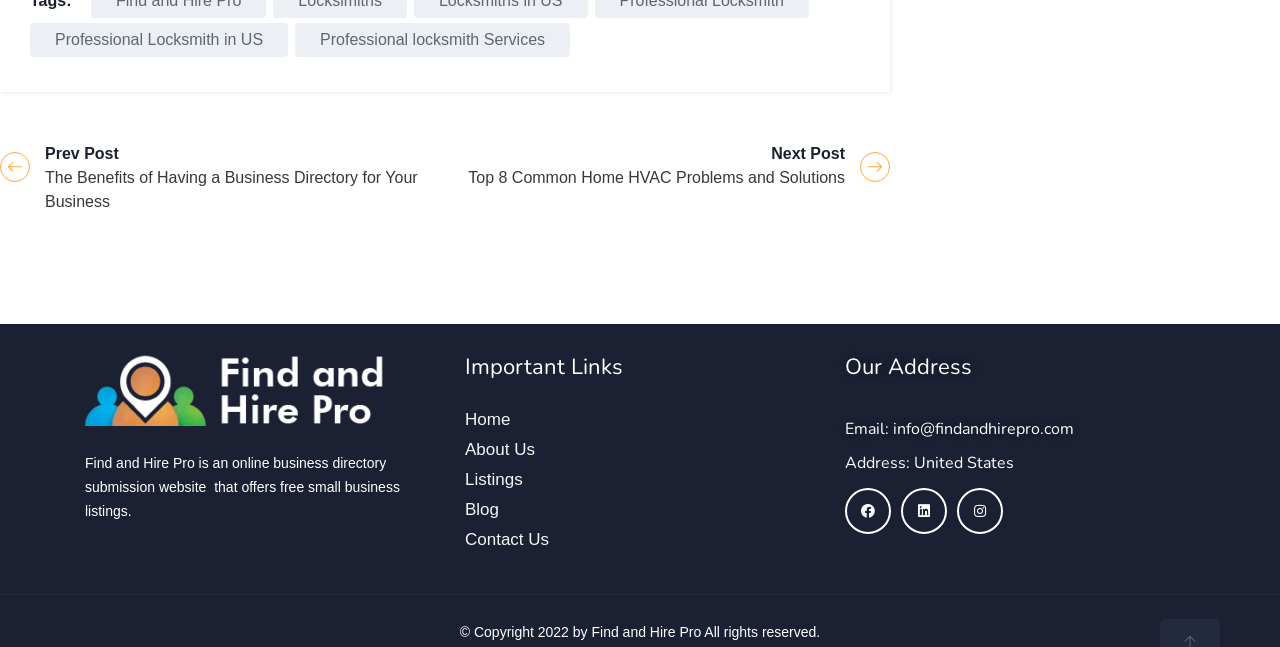Determine the bounding box coordinates for the HTML element described here: "Professional locksmith Services".

[0.231, 0.035, 0.445, 0.087]